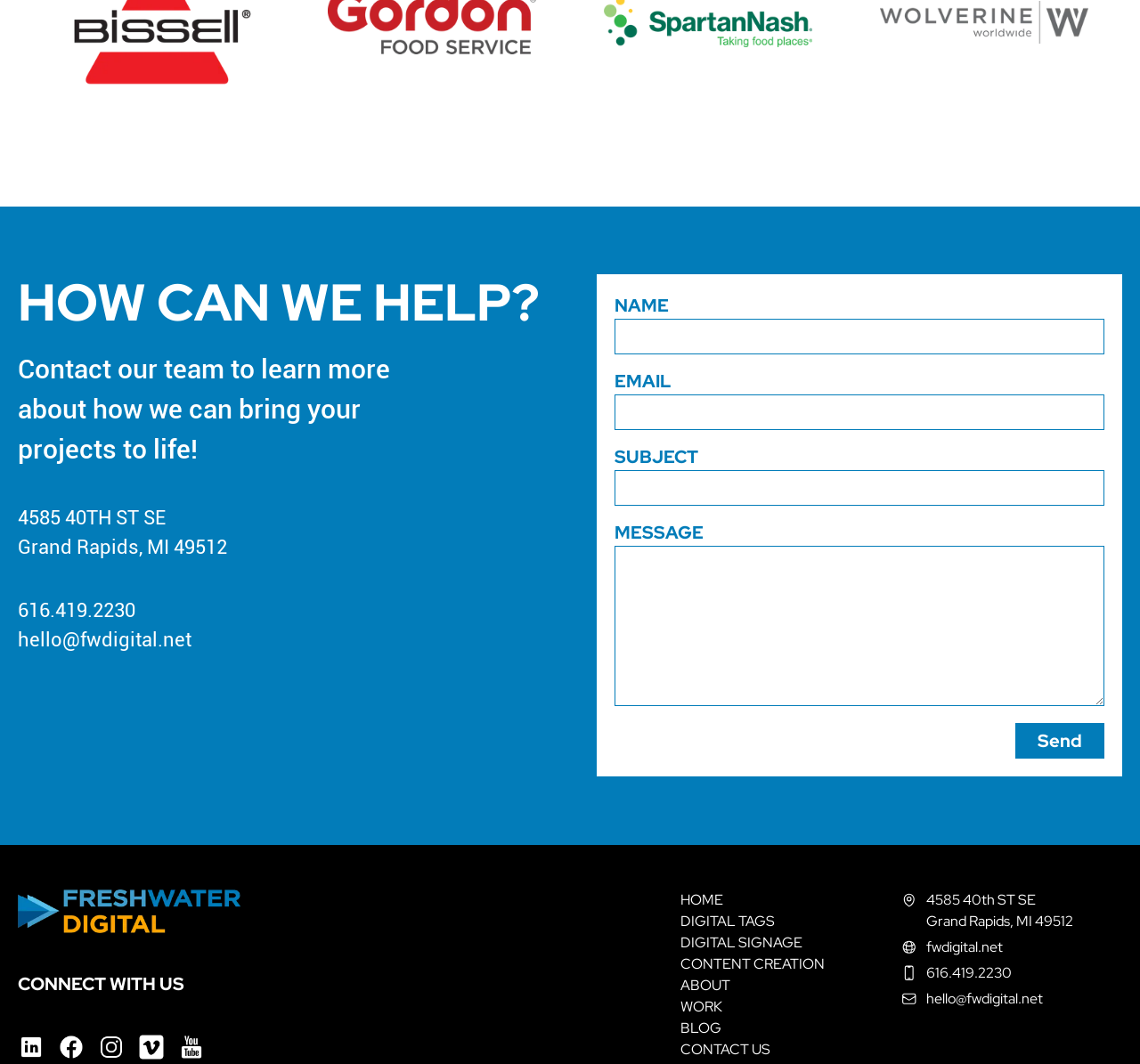Locate the coordinates of the bounding box for the clickable region that fulfills this instruction: "Click the LinkedIn link".

[0.016, 0.972, 0.047, 0.997]